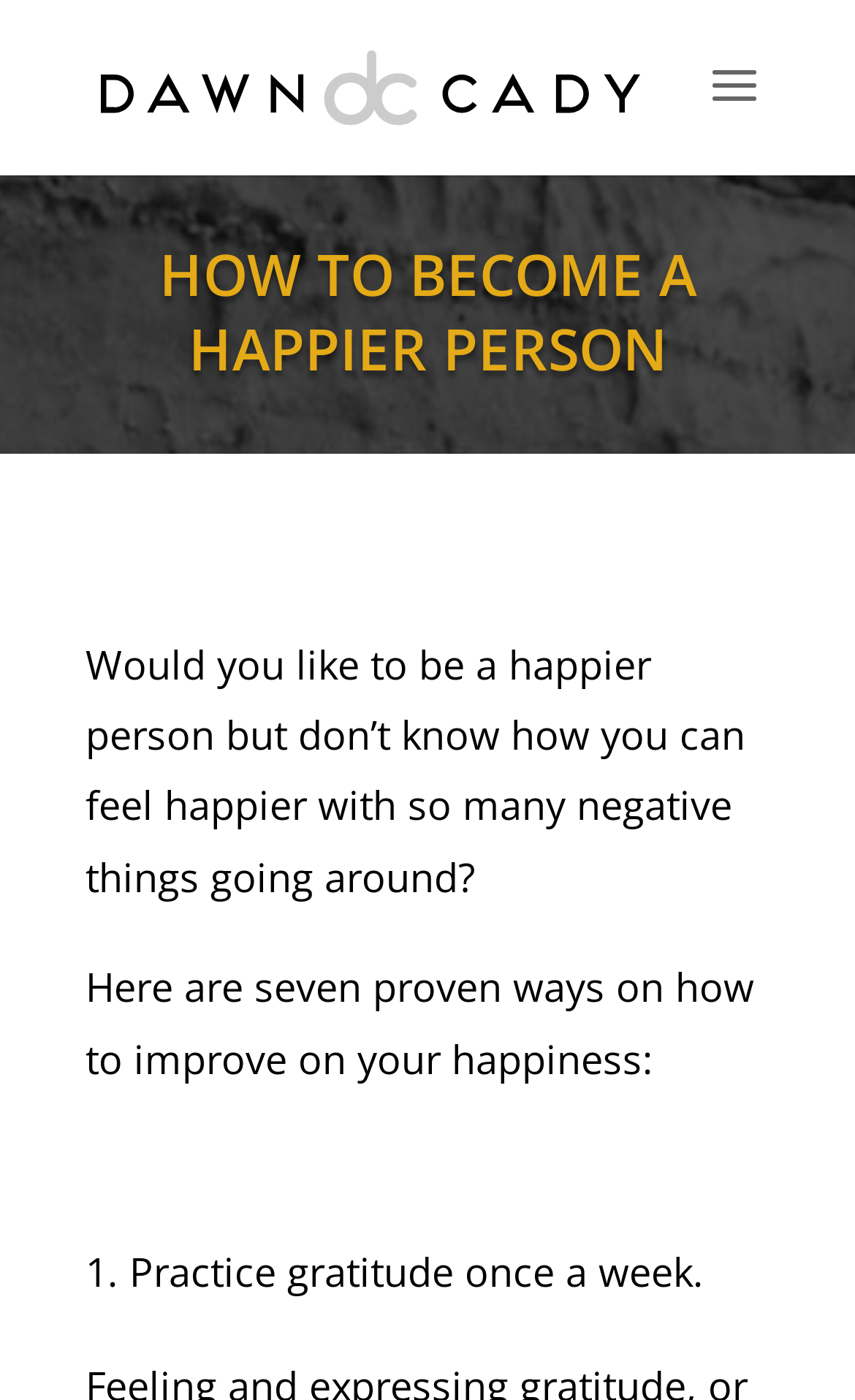What is the author's name?
Please answer the question with a detailed and comprehensive explanation.

The author's name is mentioned as 'Dawn Cady' in the link and image elements at the top of the webpage, which suggests that Dawn Cady is the author of the article.